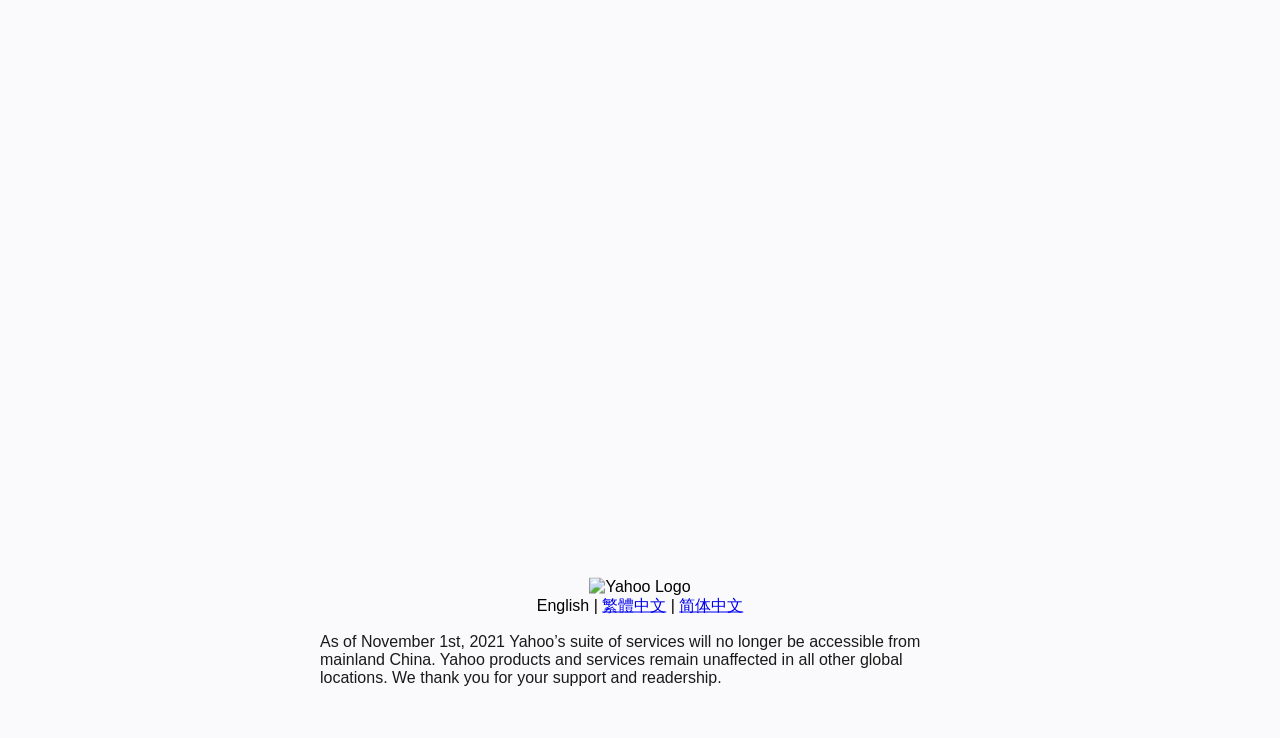Identify the bounding box of the HTML element described as: "简体中文".

[0.531, 0.808, 0.581, 0.831]